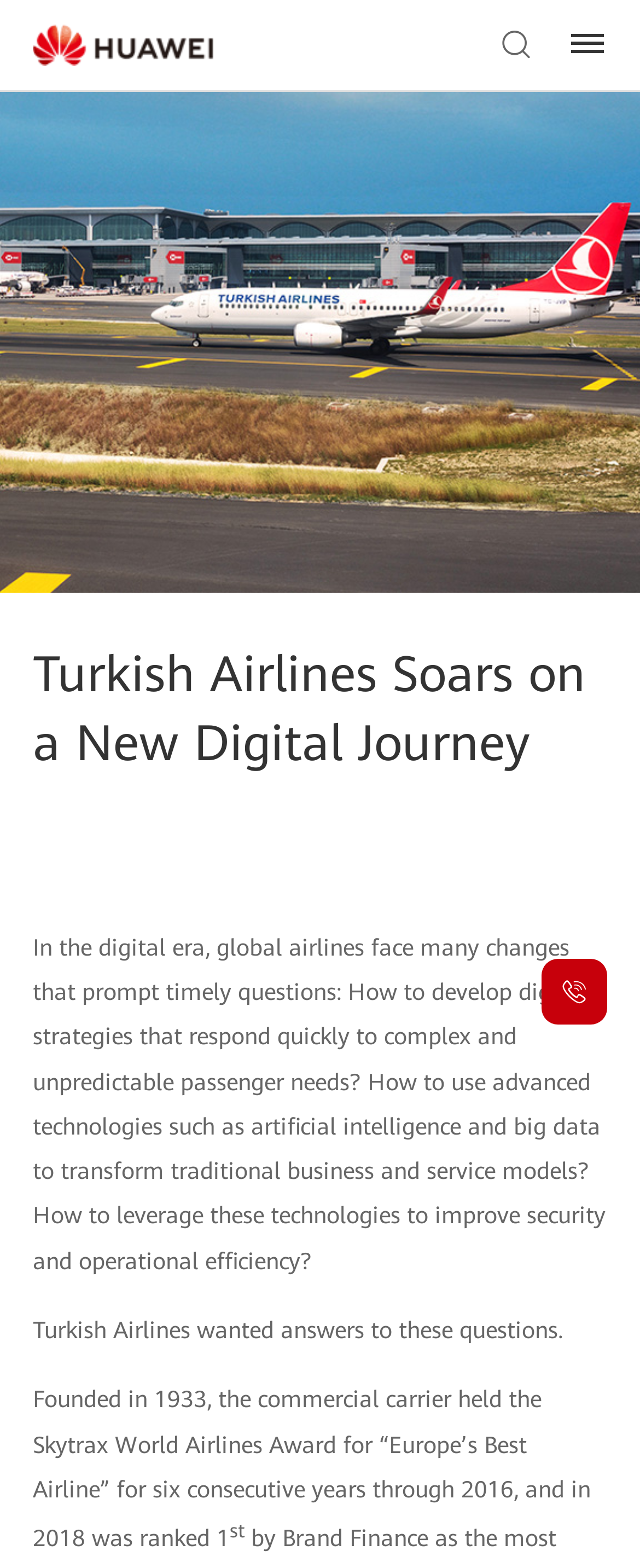Using the description "parent_node: Products and Solutions title="Menu"", predict the bounding box of the relevant HTML element.

[0.849, 0.0, 0.949, 0.058]